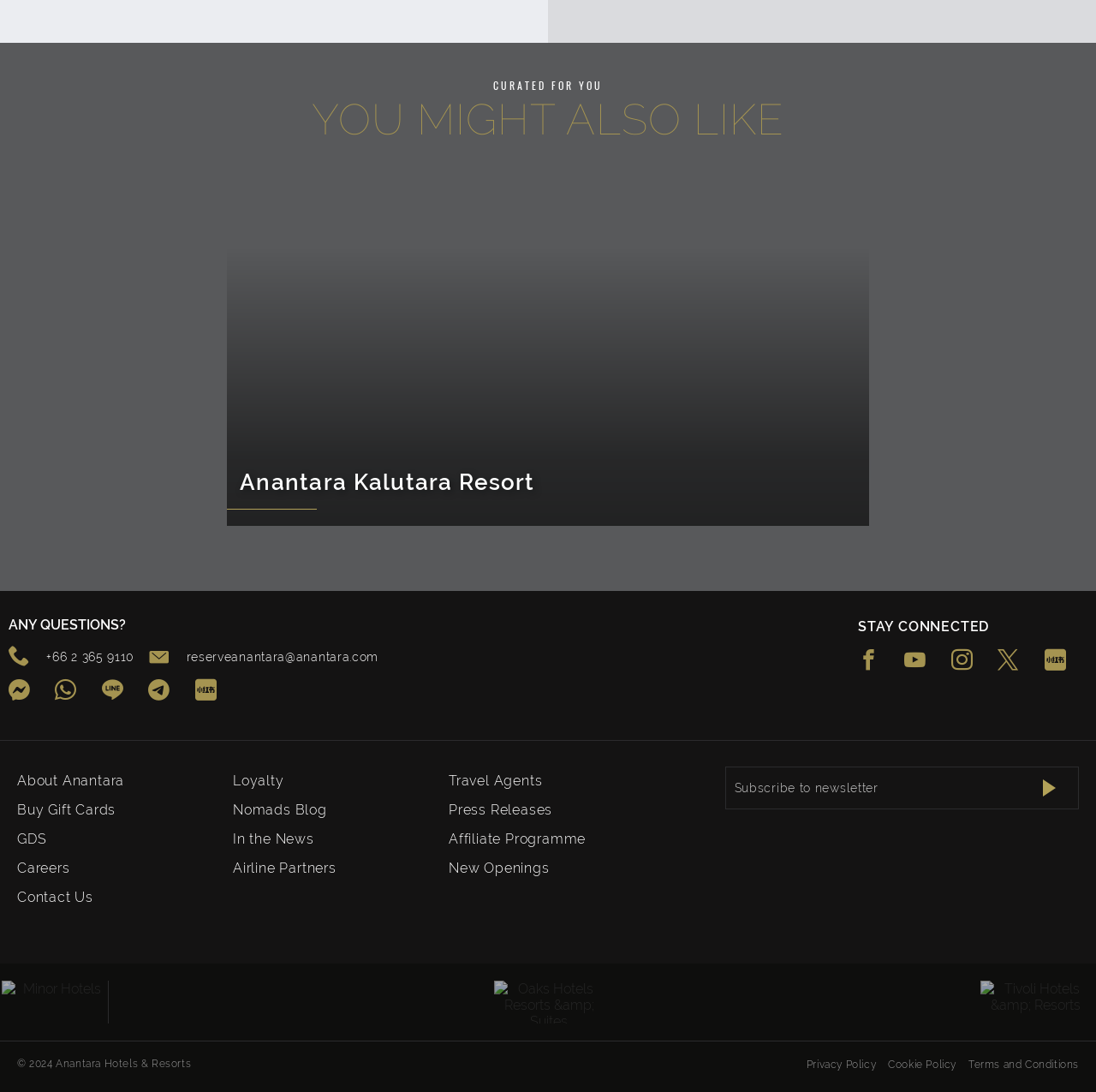What is the name of the resort?
Please give a detailed and thorough answer to the question, covering all relevant points.

The name of the resort can be found in the heading element with the text 'Anantara Kalutara Resort' which is located at the top of the webpage, indicating that the webpage is about this specific resort.